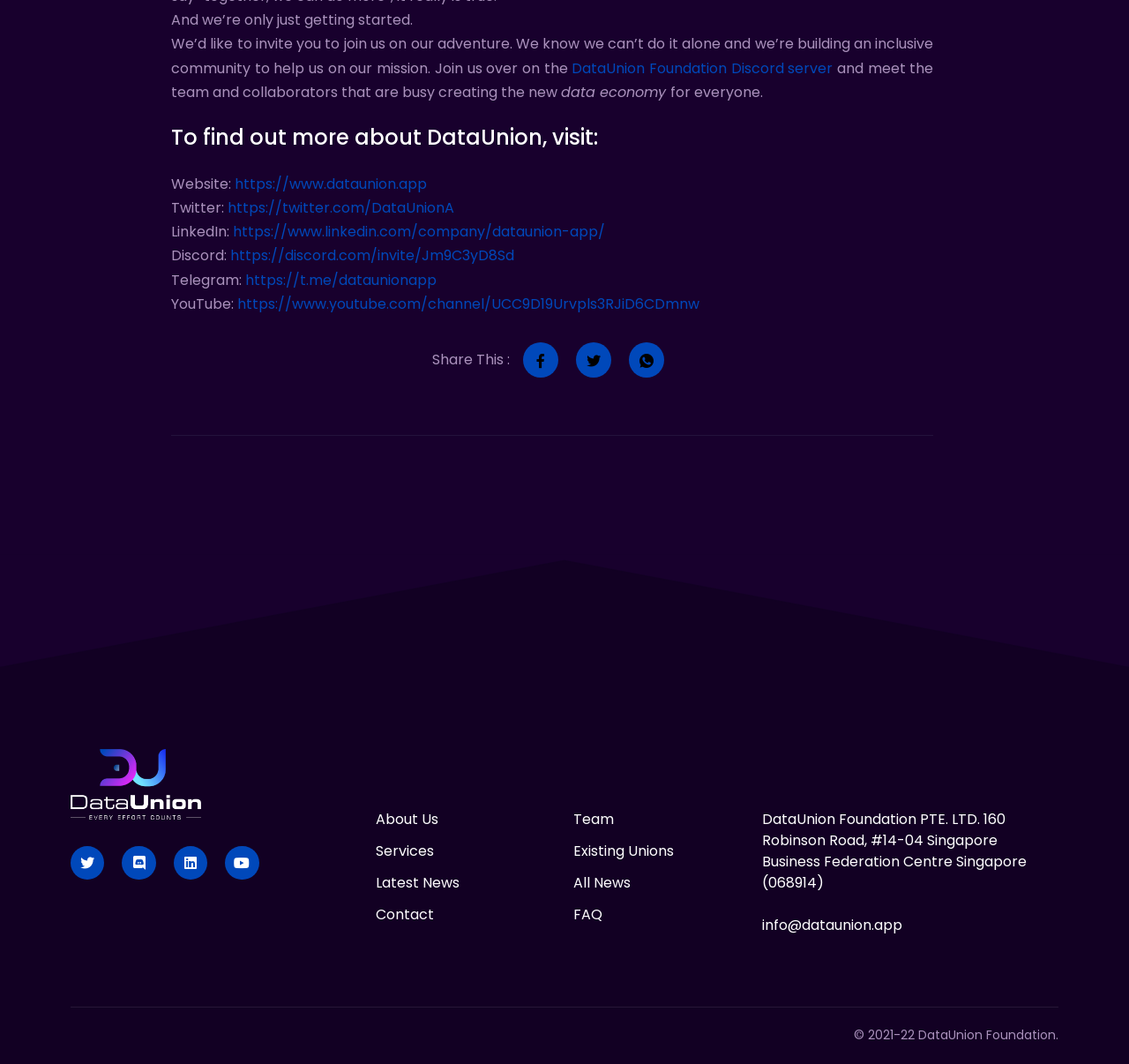Please identify the coordinates of the bounding box that should be clicked to fulfill this instruction: "Visit the DataUnion website".

[0.208, 0.163, 0.378, 0.182]